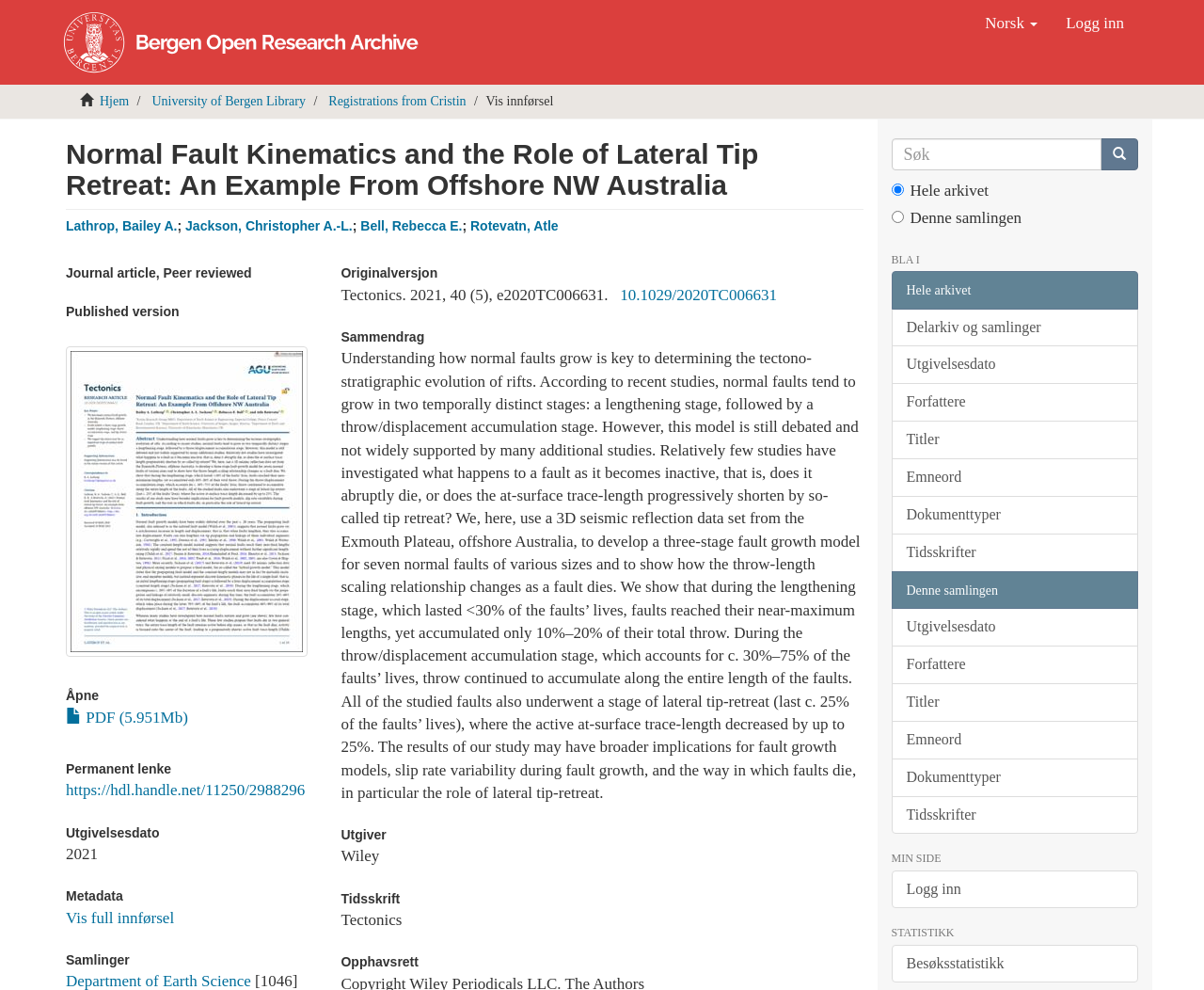Please determine the bounding box coordinates for the element that should be clicked to follow these instructions: "View the PDF".

[0.055, 0.715, 0.156, 0.733]